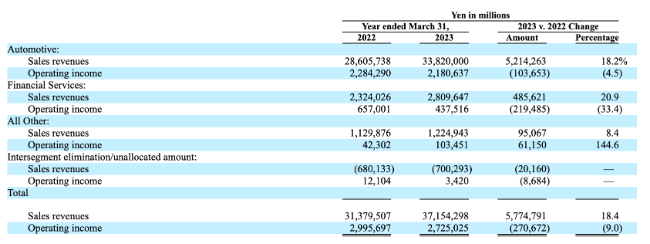Offer a thorough description of the image.

The image presents a detailed financial report, showcasing the sales revenues and operating income for Nissan and Honda for the years ended March 31, 2022, and 2023. The table displays various categories, including Automotive, Financial Services, and Other segments, with figures represented in millions of yen. Notably, the Automotive sector reported a significant increase in sales revenues from 28,605,738 million yen in 2022 to 33,820,000 million yen in 2023, marking an impressive growth of 18.2%. However, the operating income experienced a slight decline of 4.5%, dropping from 2,284,290 million yen to 2,180,637 million yen. Financial Services also saw an uptick in sales revenues, while the operating income for that segment decreased sharply. The overall totals indicate a robust increase in sales revenues across the board with a total sales figure reaching 37,154,298 million yen, even as operating income faced a downturn. This financial snapshot reflects the current performance dynamics within the automotive industry amidst evolving market conditions.